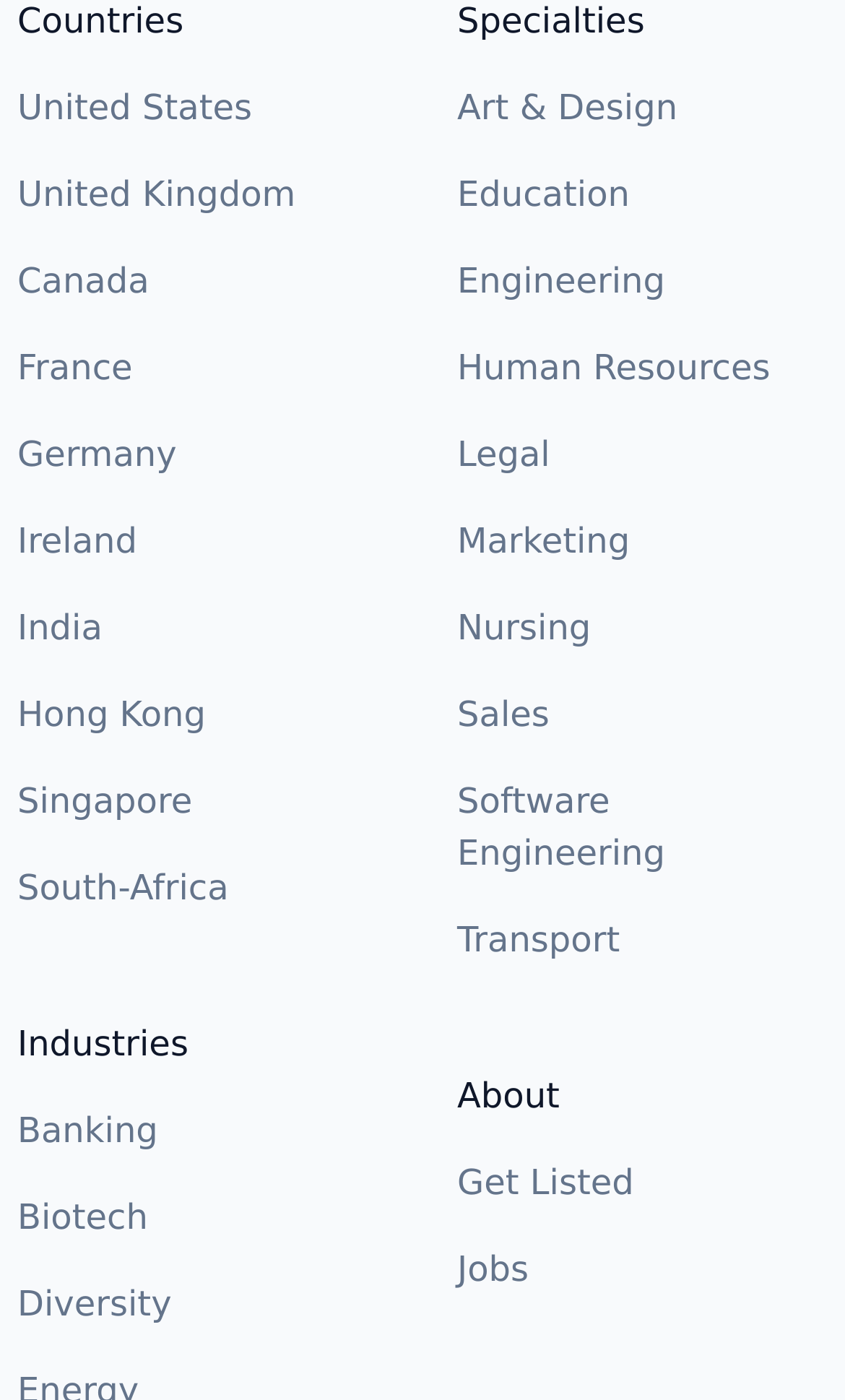Please find and report the bounding box coordinates of the element to click in order to perform the following action: "View Jobs". The coordinates should be expressed as four float numbers between 0 and 1, in the format [left, top, right, bottom].

[0.541, 0.892, 0.626, 0.922]